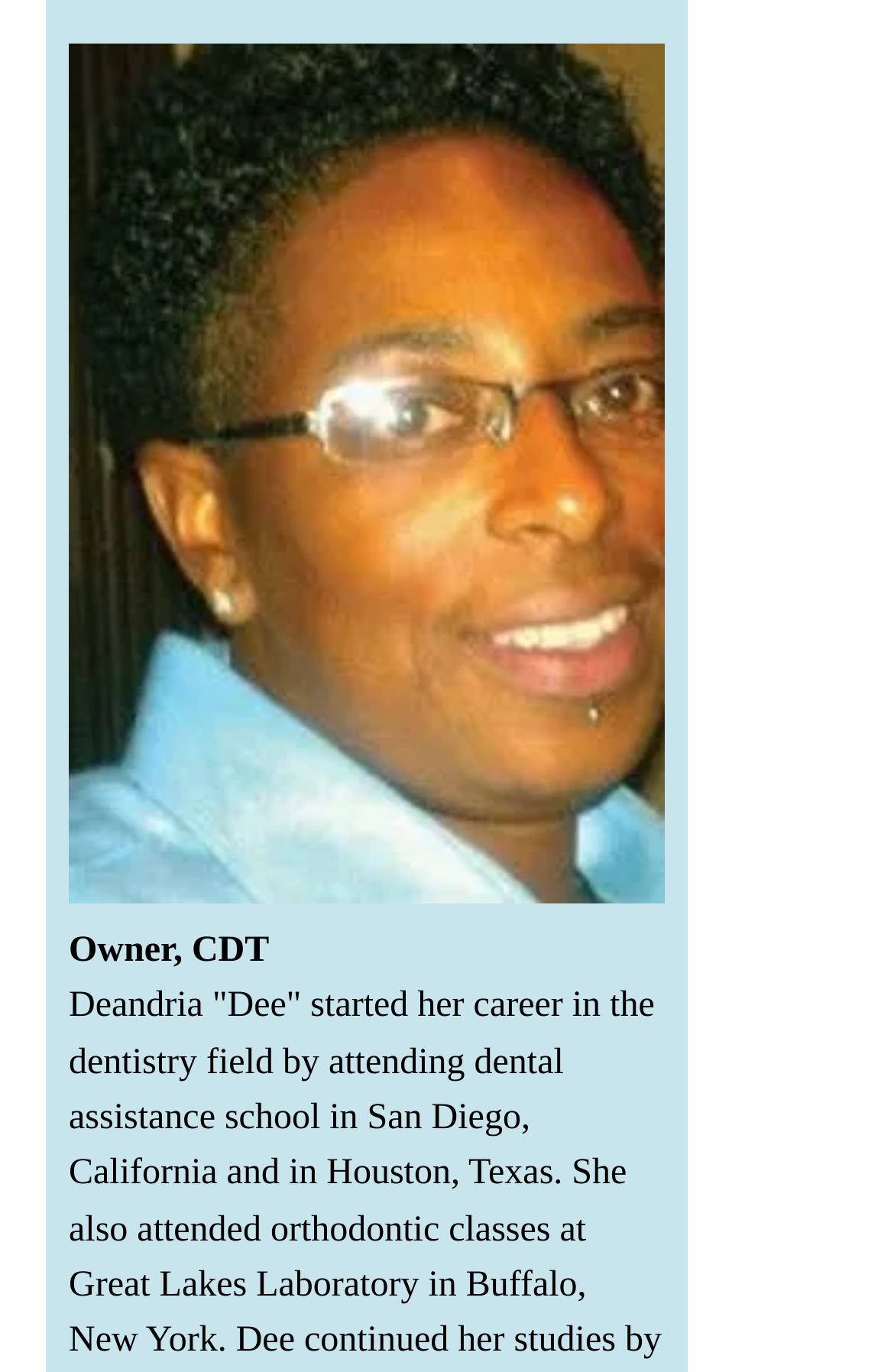Provide the bounding box coordinates, formatted as (top-left x, top-left y, bottom-right x, bottom-right y), with all values being floating point numbers between 0 and 1. Identify the bounding box of the UI element that matches the description: press to zoom

[0.077, 0.031, 0.744, 0.658]